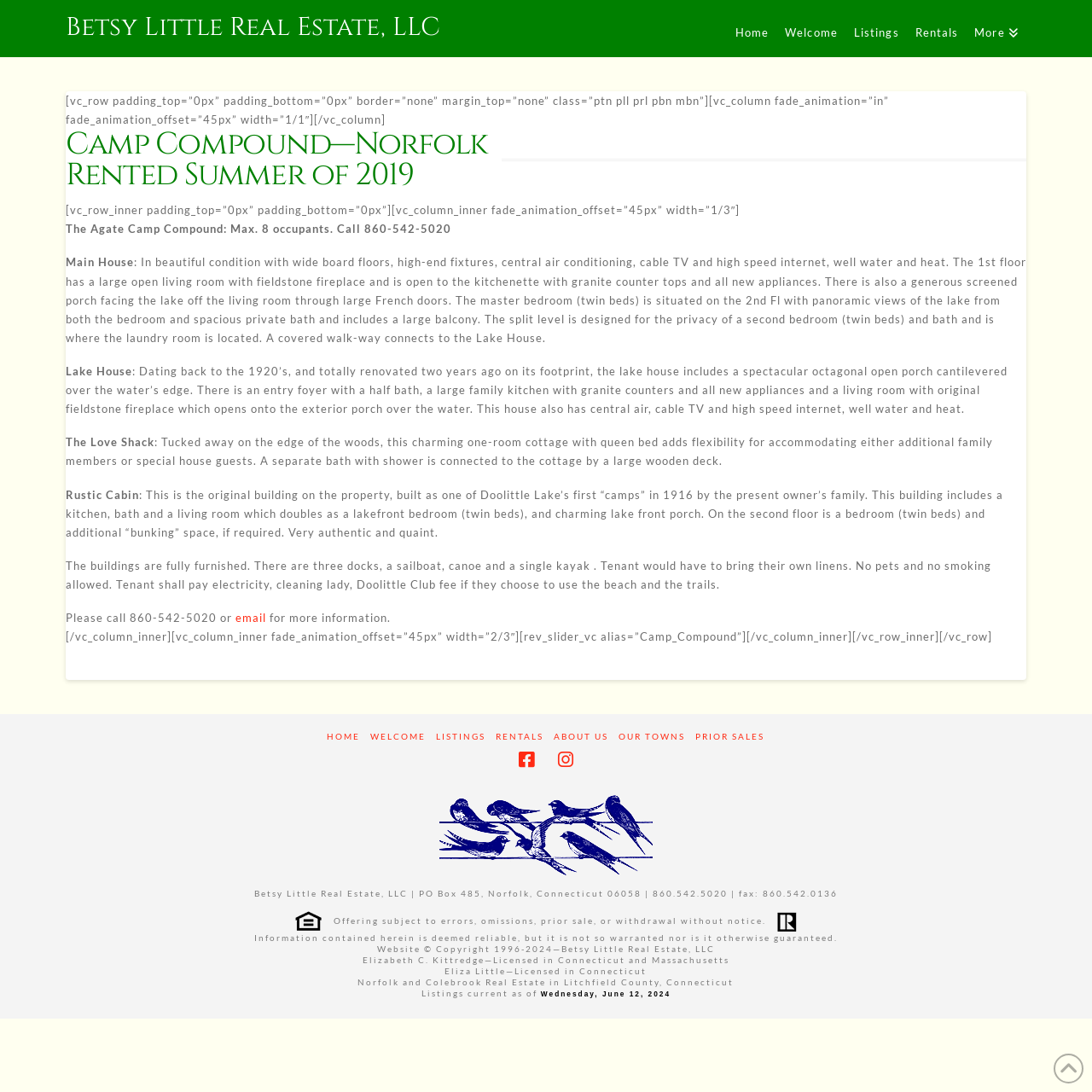How many occupants can the Agate Camp Compound accommodate?
Based on the image, give a one-word or short phrase answer.

8